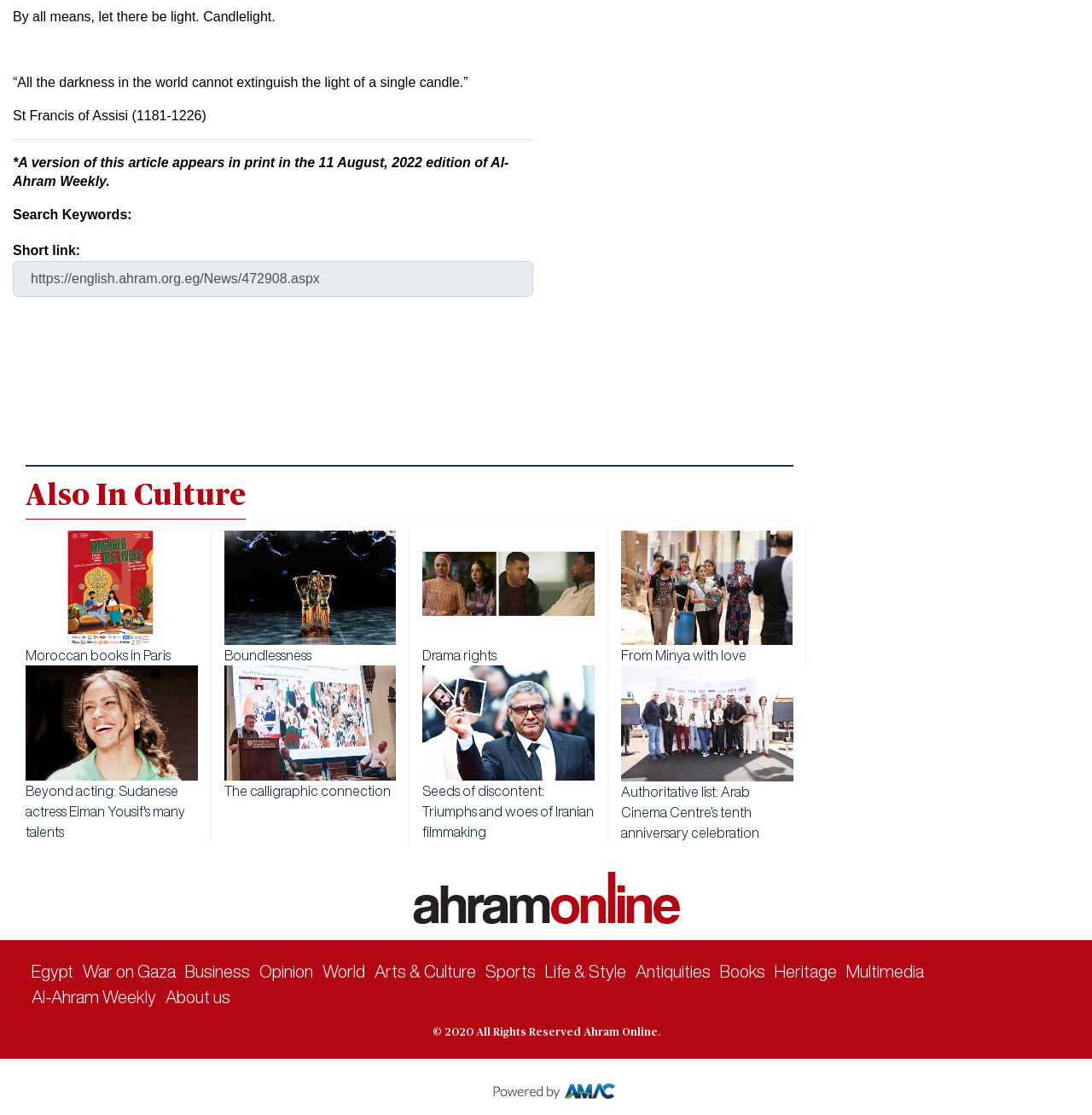Please locate the bounding box coordinates of the element that needs to be clicked to achieve the following instruction: "Click on 'Also In Culture'". The coordinates should be four float numbers between 0 and 1, i.e., [left, top, right, bottom].

[0.023, 0.425, 0.225, 0.466]